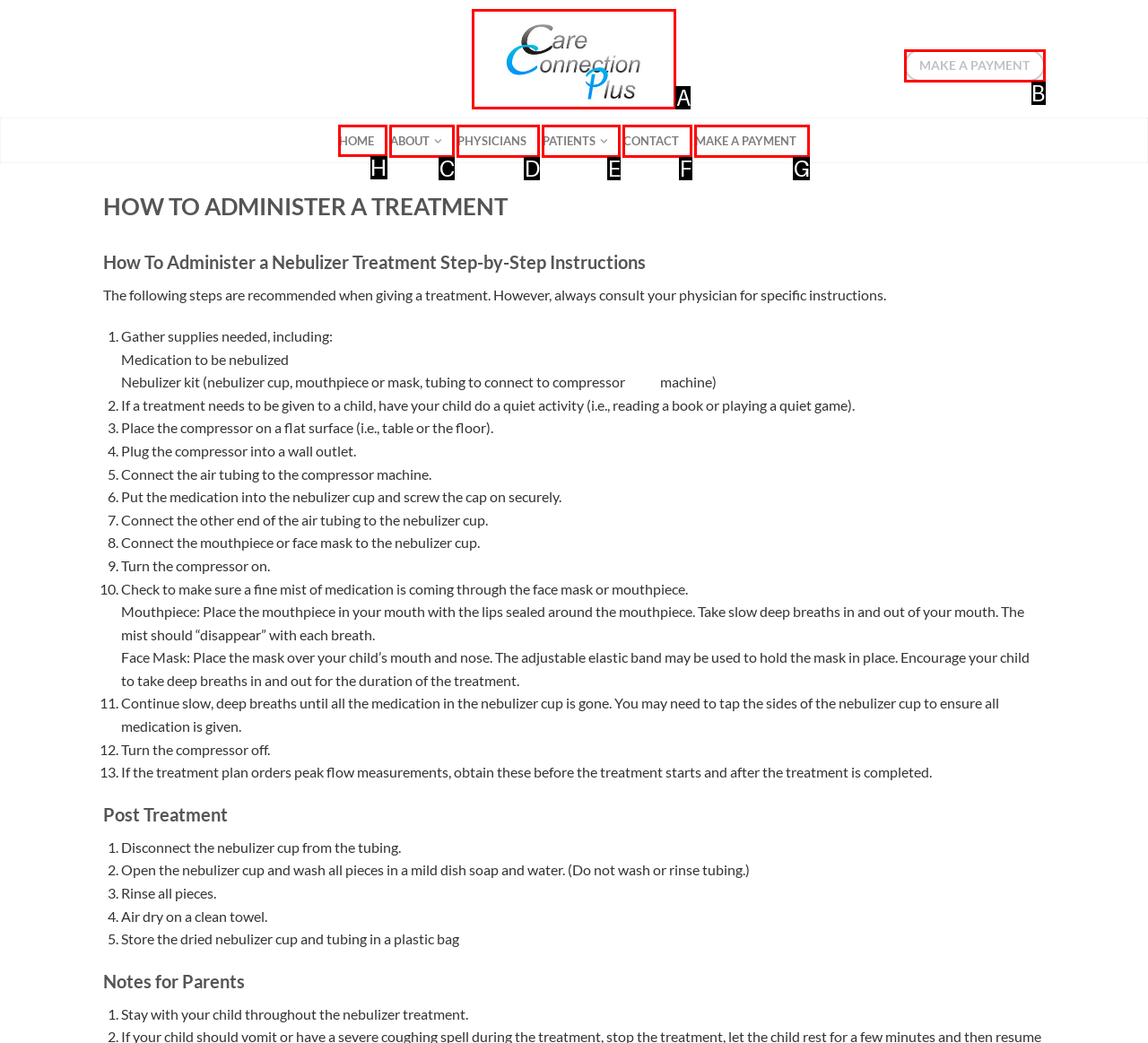Show which HTML element I need to click to perform this task: Click the 'HOME' link Answer with the letter of the correct choice.

H